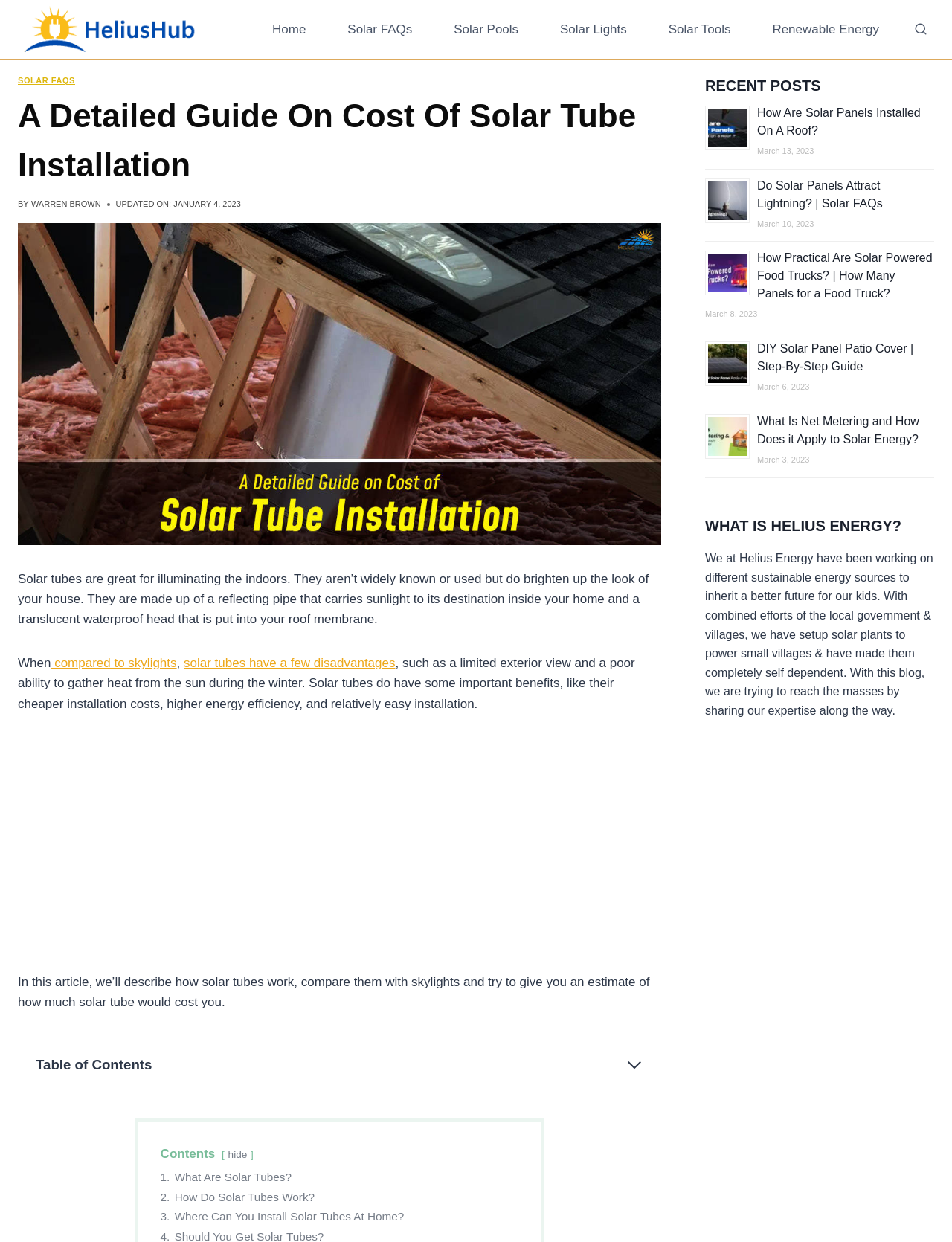Answer the following query with a single word or phrase:
Who is the author of this article?

Warren Brown